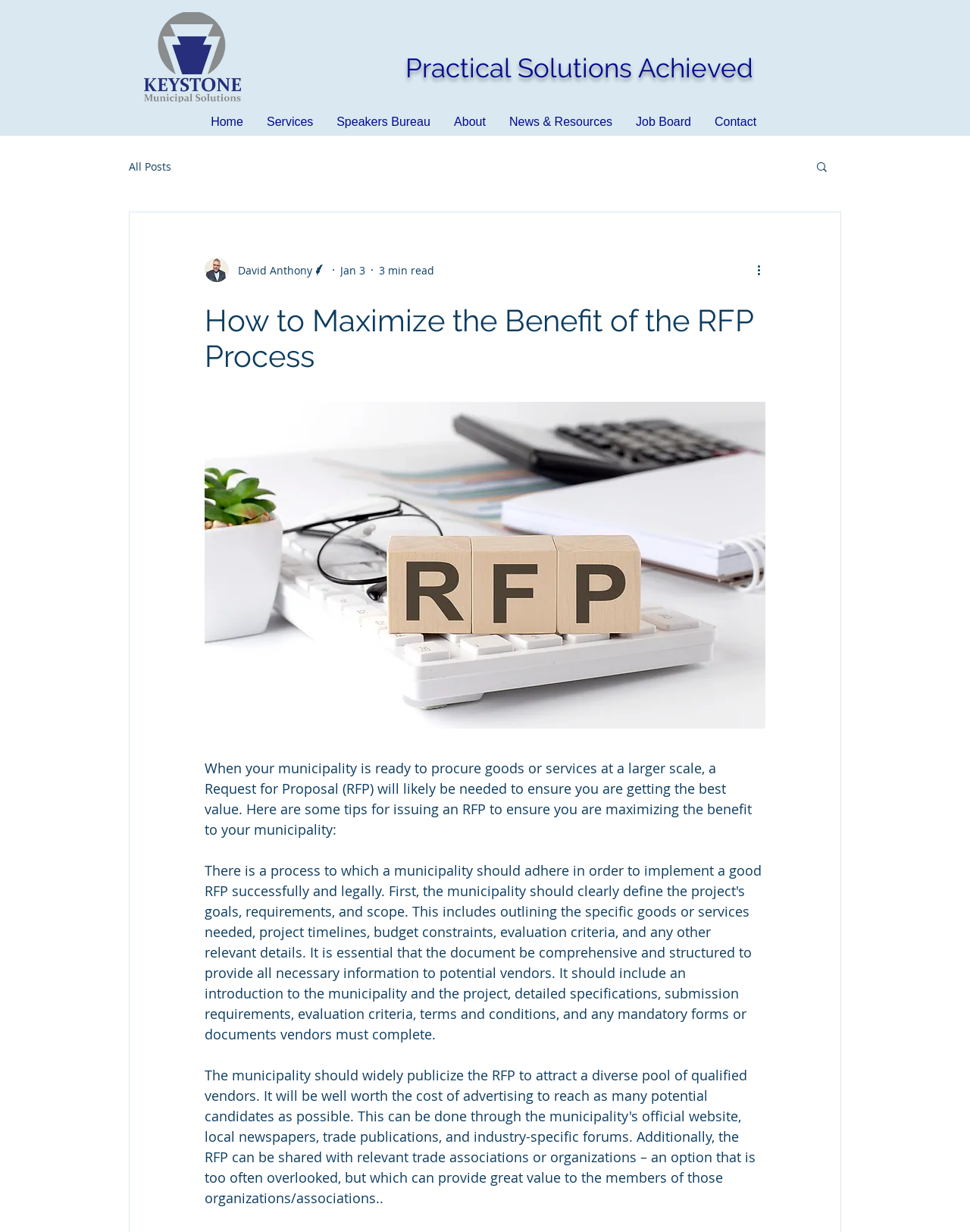Find the bounding box coordinates for the element described here: "Job Board".

[0.644, 0.092, 0.724, 0.106]